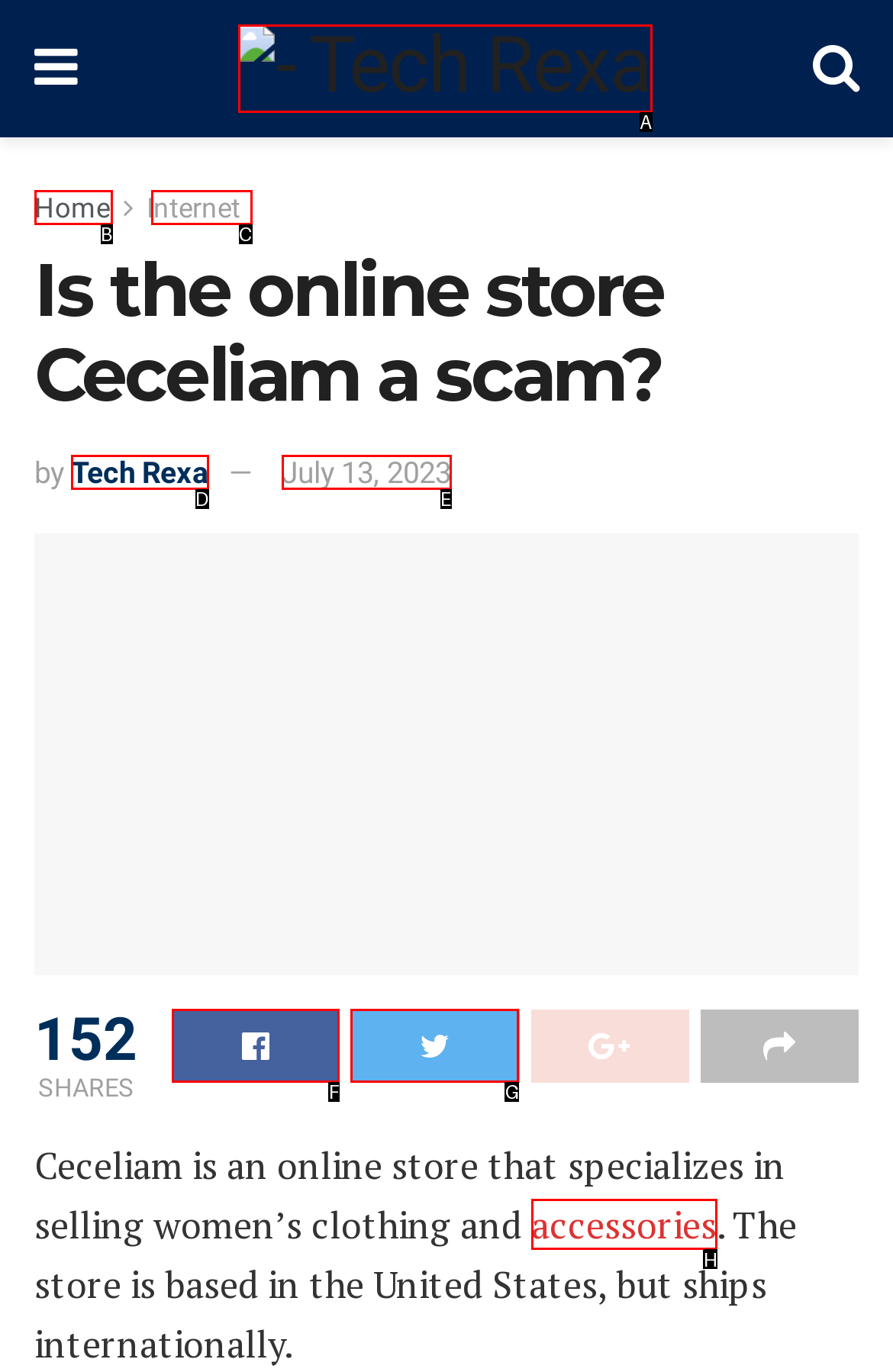Identify the correct choice to execute this task: Learn more about Ceceliam
Respond with the letter corresponding to the right option from the available choices.

H